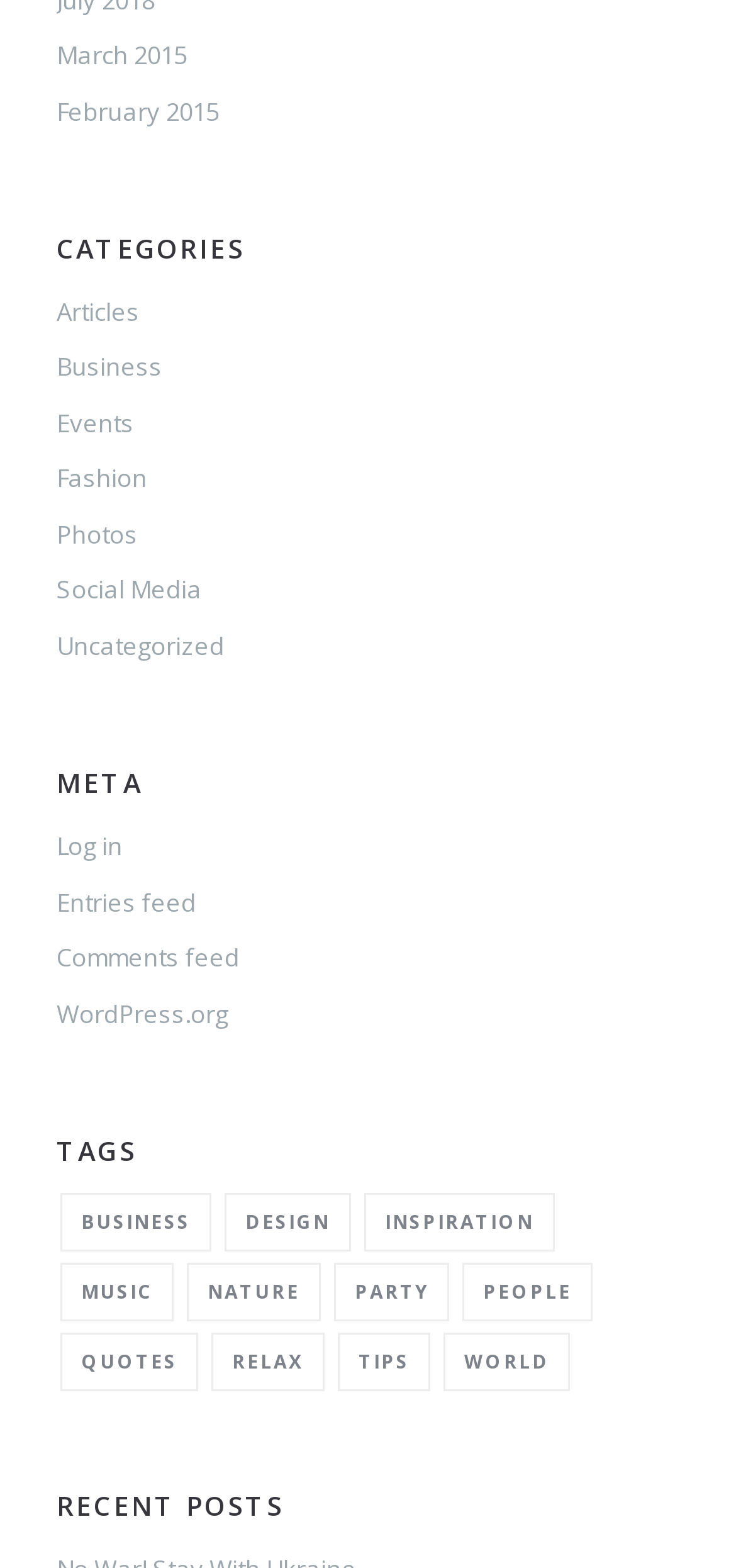Please find the bounding box for the UI component described as follows: "Business".

[0.082, 0.761, 0.287, 0.798]